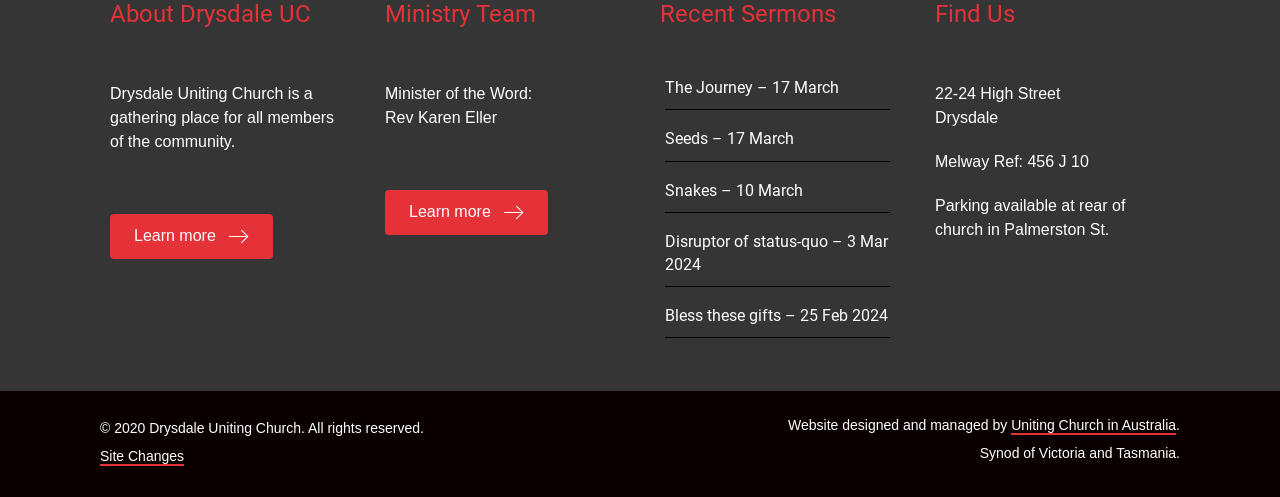Use a single word or phrase to respond to the question:
What is the name of the organization that designed the website?

Uniting Church in Australia